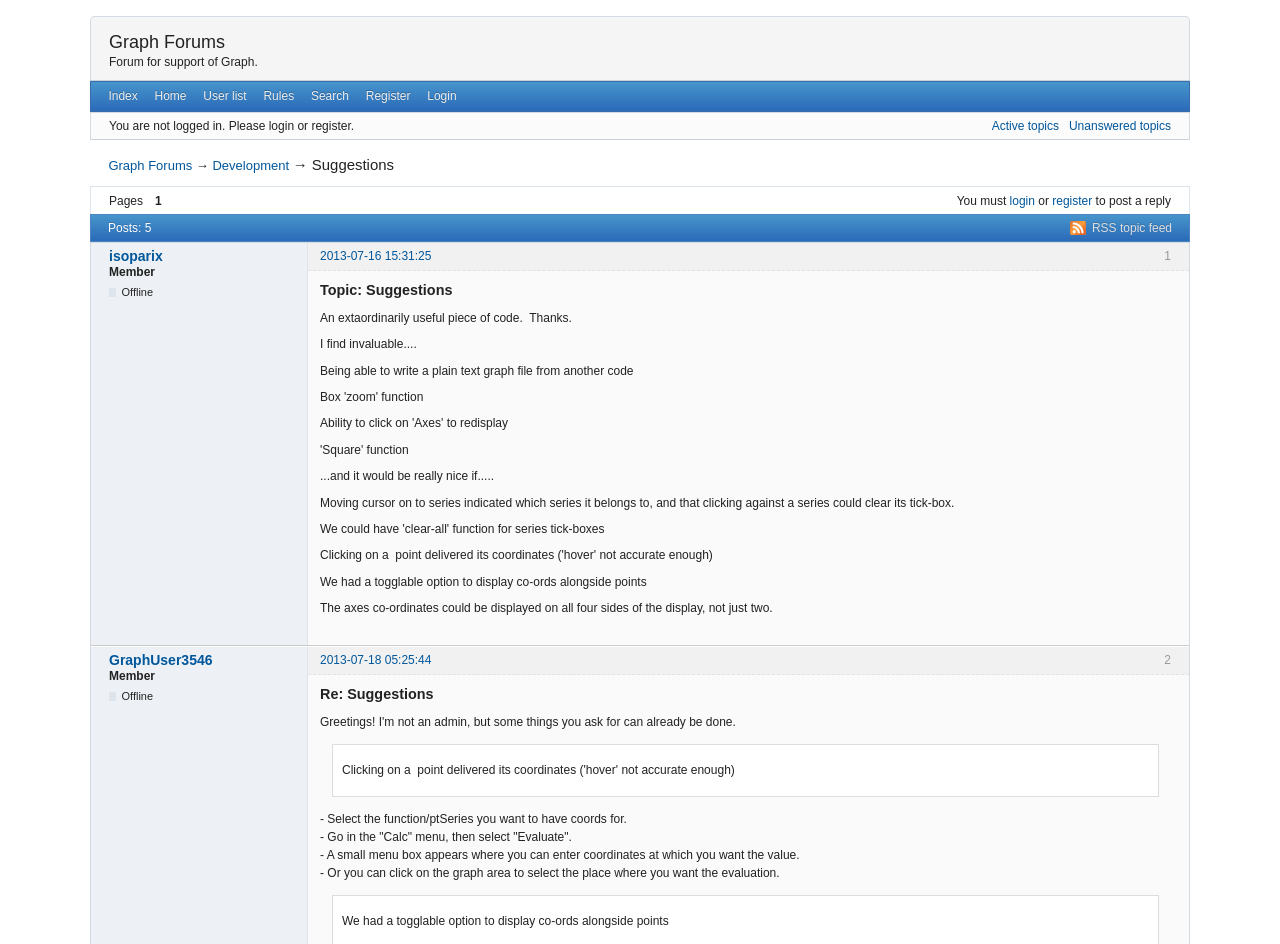Determine the bounding box coordinates for the area that should be clicked to carry out the following instruction: "View active topics".

[0.775, 0.126, 0.827, 0.141]